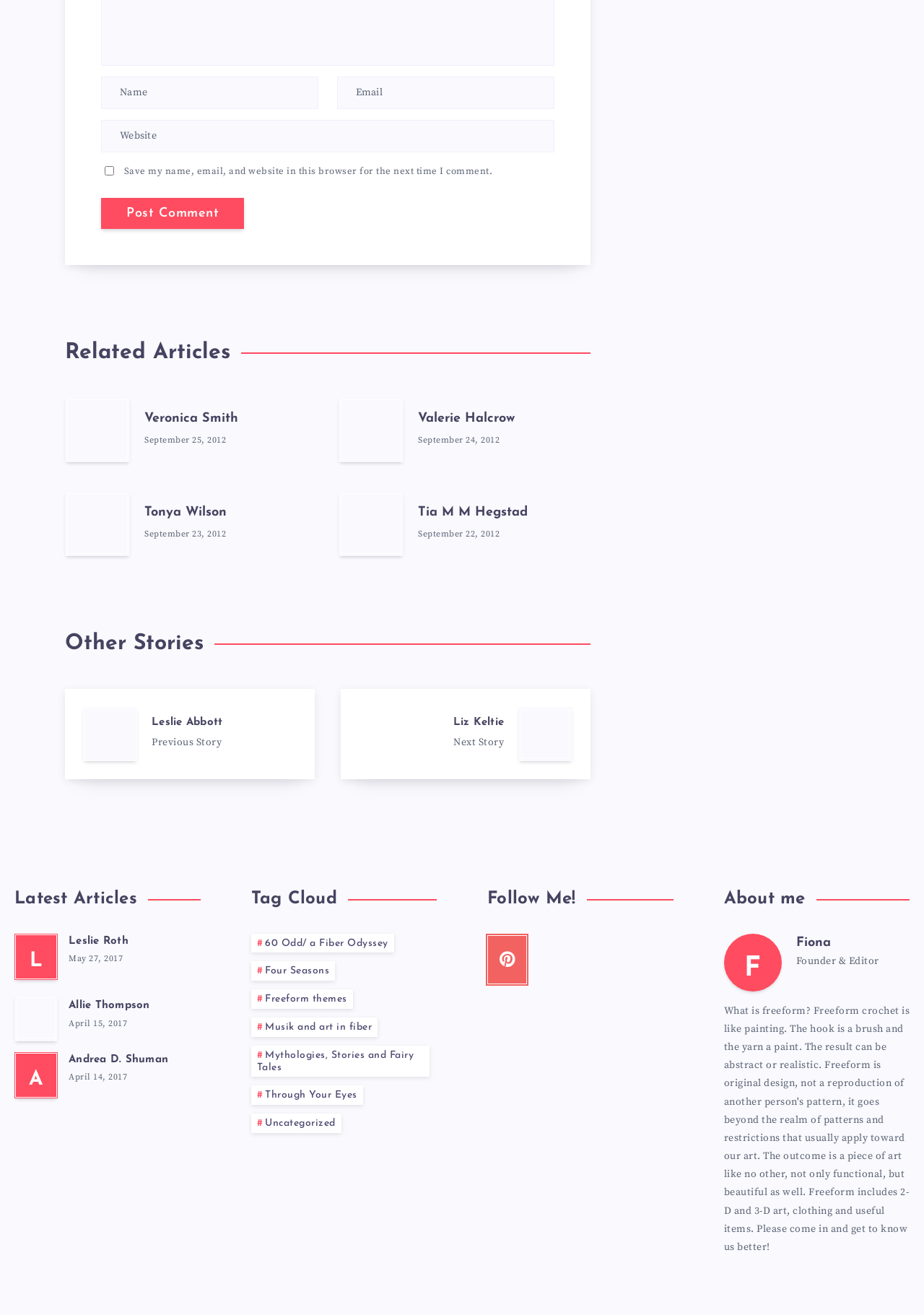Based on what you see in the screenshot, provide a thorough answer to this question: What is the 'Tag Cloud'?

The 'Tag Cloud' section contains links to various categories, such as '#60 Odd/ a Fiber Odyssey' and '#Musik and art in fiber', which suggests that they are tags or categories that can be used to filter or access related content.